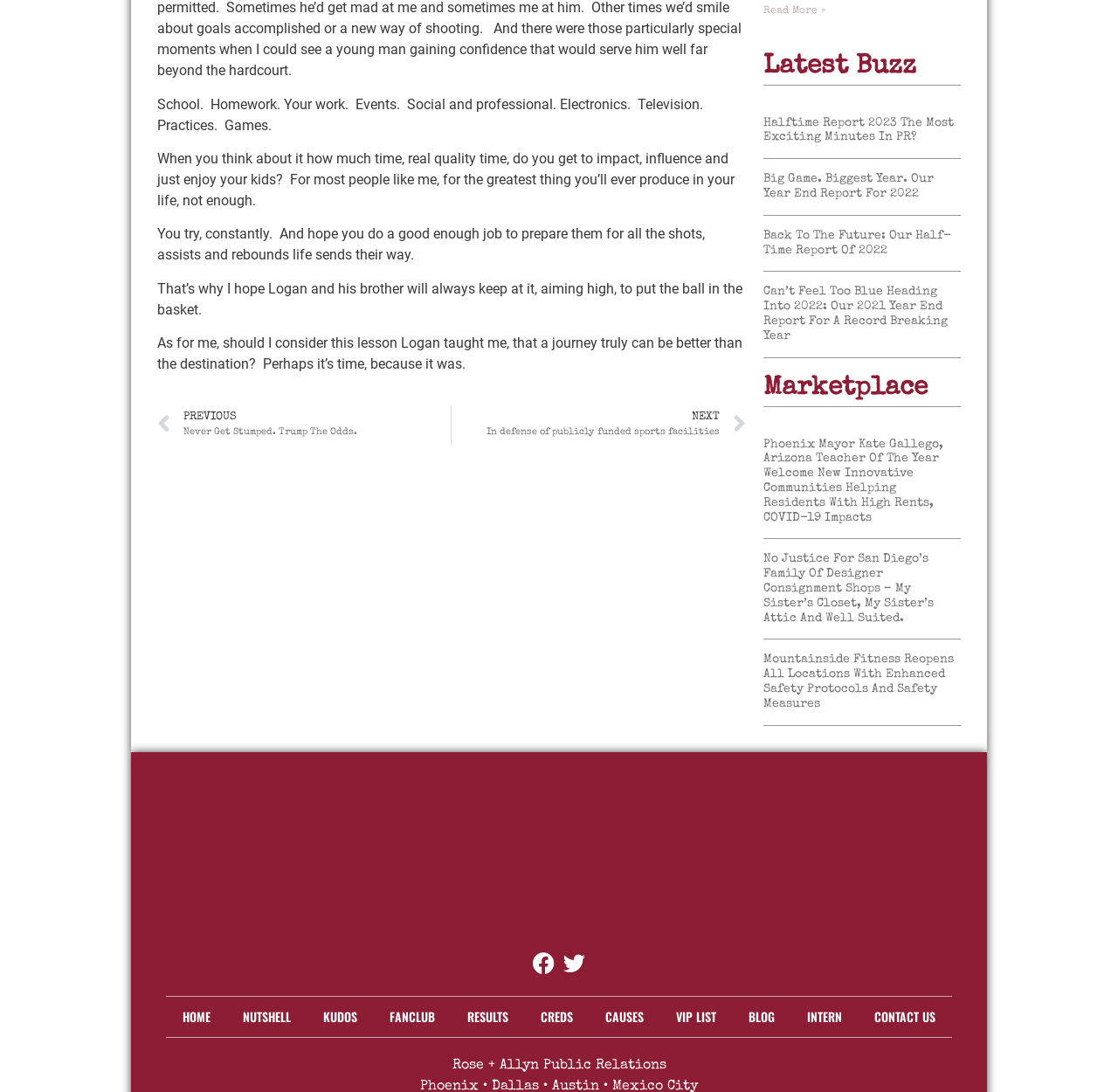Please find the bounding box coordinates of the clickable region needed to complete the following instruction: "Read more about 'Back To The Future: Our Half-Time Report of 2022'". The bounding box coordinates must consist of four float numbers between 0 and 1, i.e., [left, top, right, bottom].

[0.683, 0.005, 0.738, 0.015]